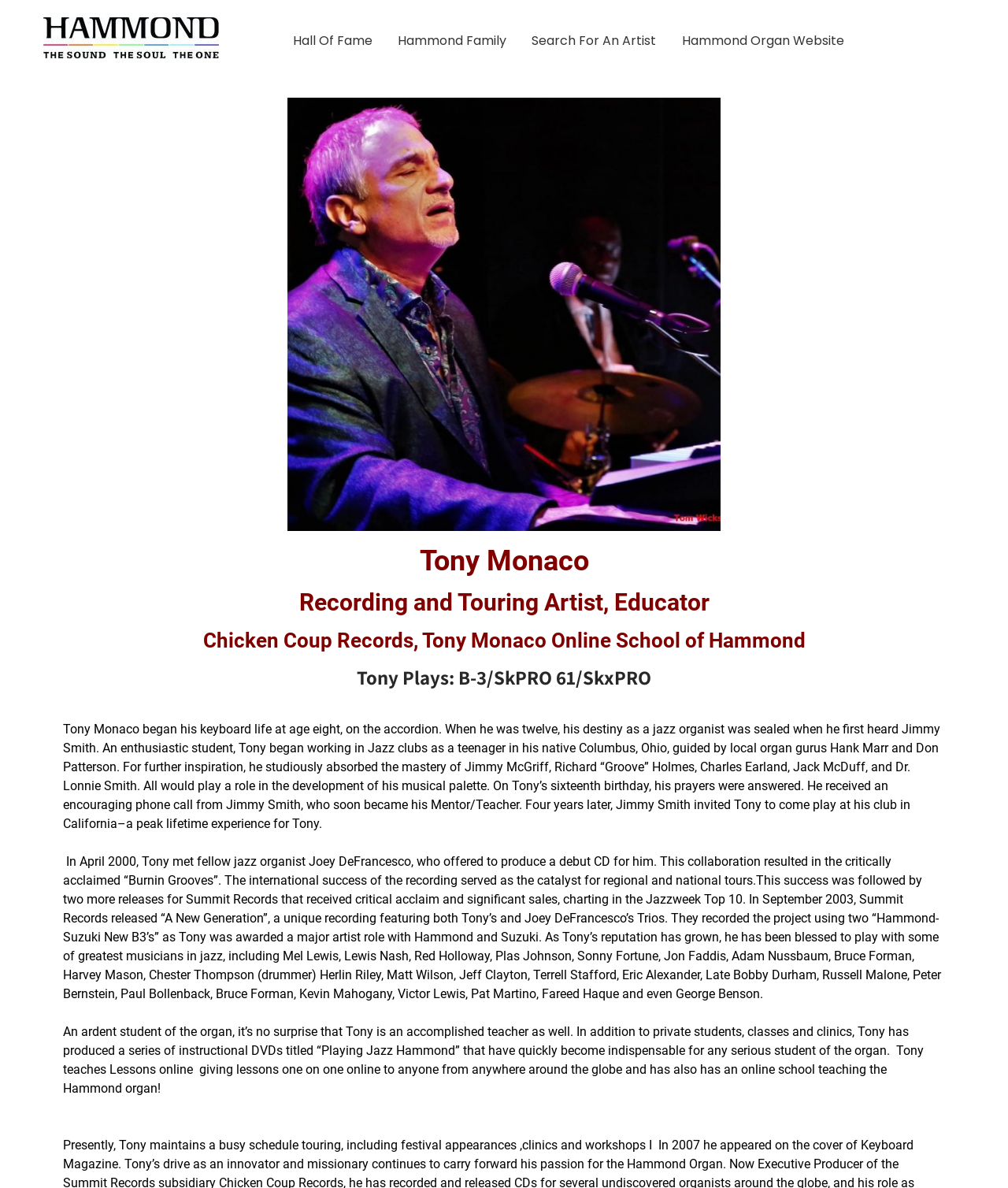What instrument did Tony Monaco start learning at age eight?
Based on the visual information, provide a detailed and comprehensive answer.

According to the webpage, Tony Monaco began his keyboard life at age eight, on the accordion, as stated in the StaticText element.